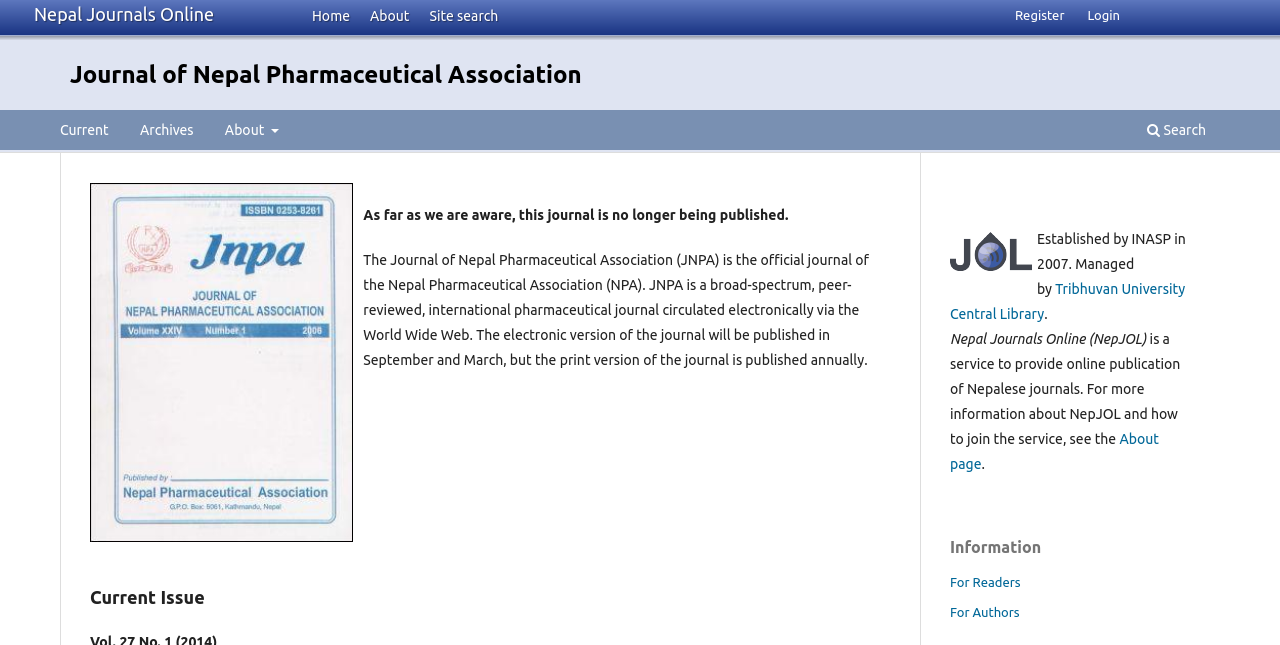Find the bounding box coordinates for the area you need to click to carry out the instruction: "login to the system". The coordinates should be four float numbers between 0 and 1, indicated as [left, top, right, bottom].

[0.842, 0.0, 0.883, 0.046]